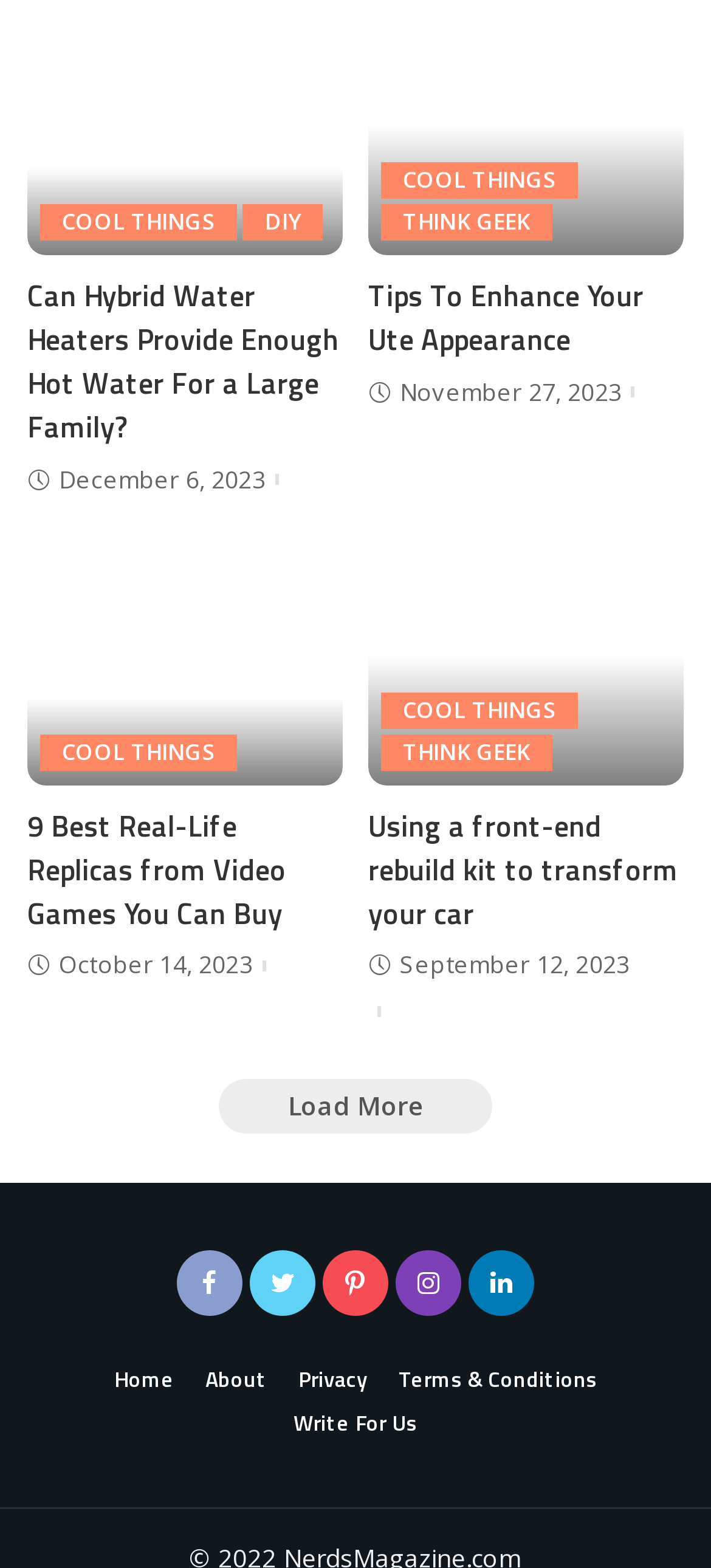Using the provided element description: "Cool Things", determine the bounding box coordinates of the corresponding UI element in the screenshot.

[0.536, 0.441, 0.814, 0.464]